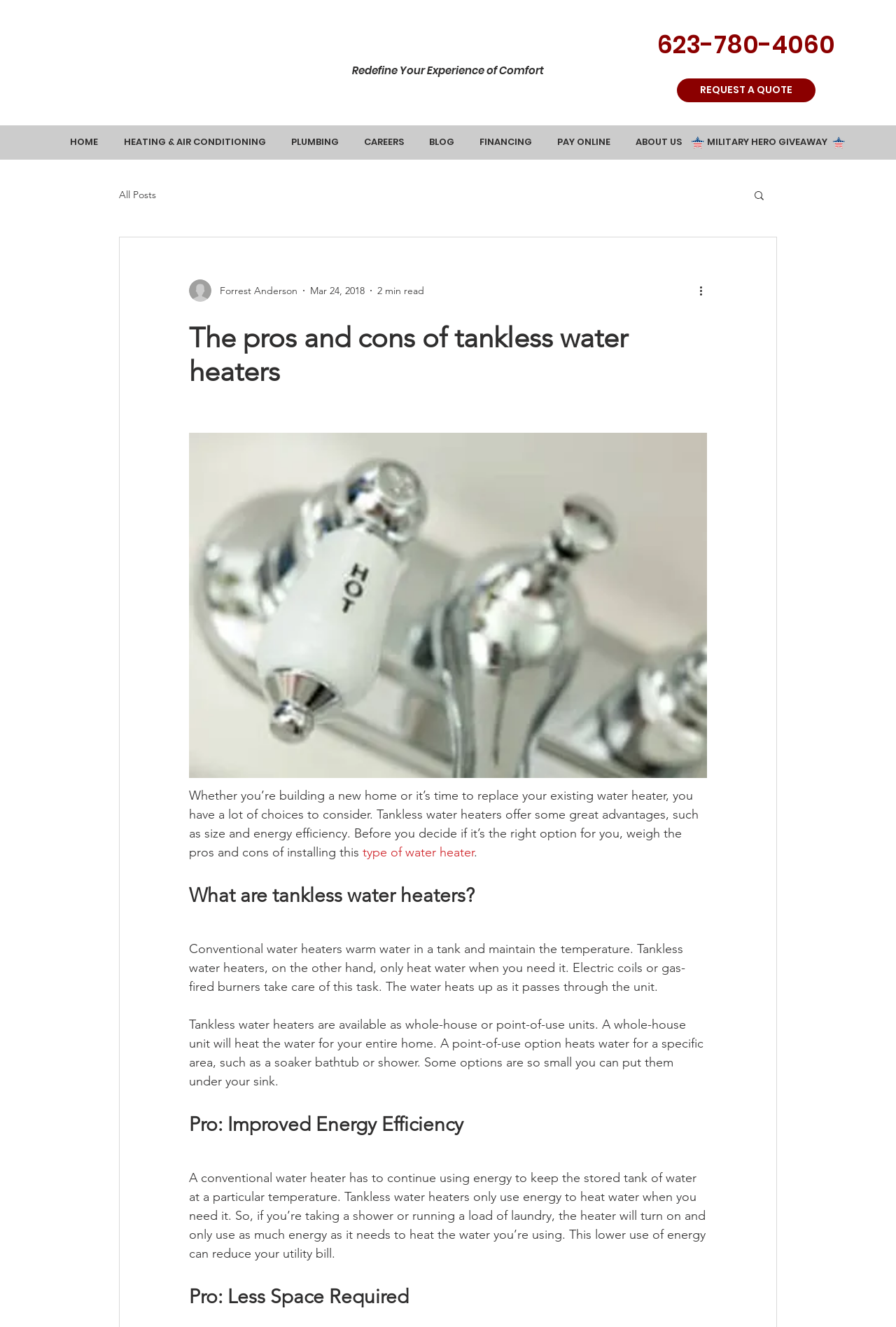Given the description of the UI element: "Forrest Anderson", predict the bounding box coordinates in the form of [left, top, right, bottom], with each value being a float between 0 and 1.

[0.211, 0.211, 0.332, 0.227]